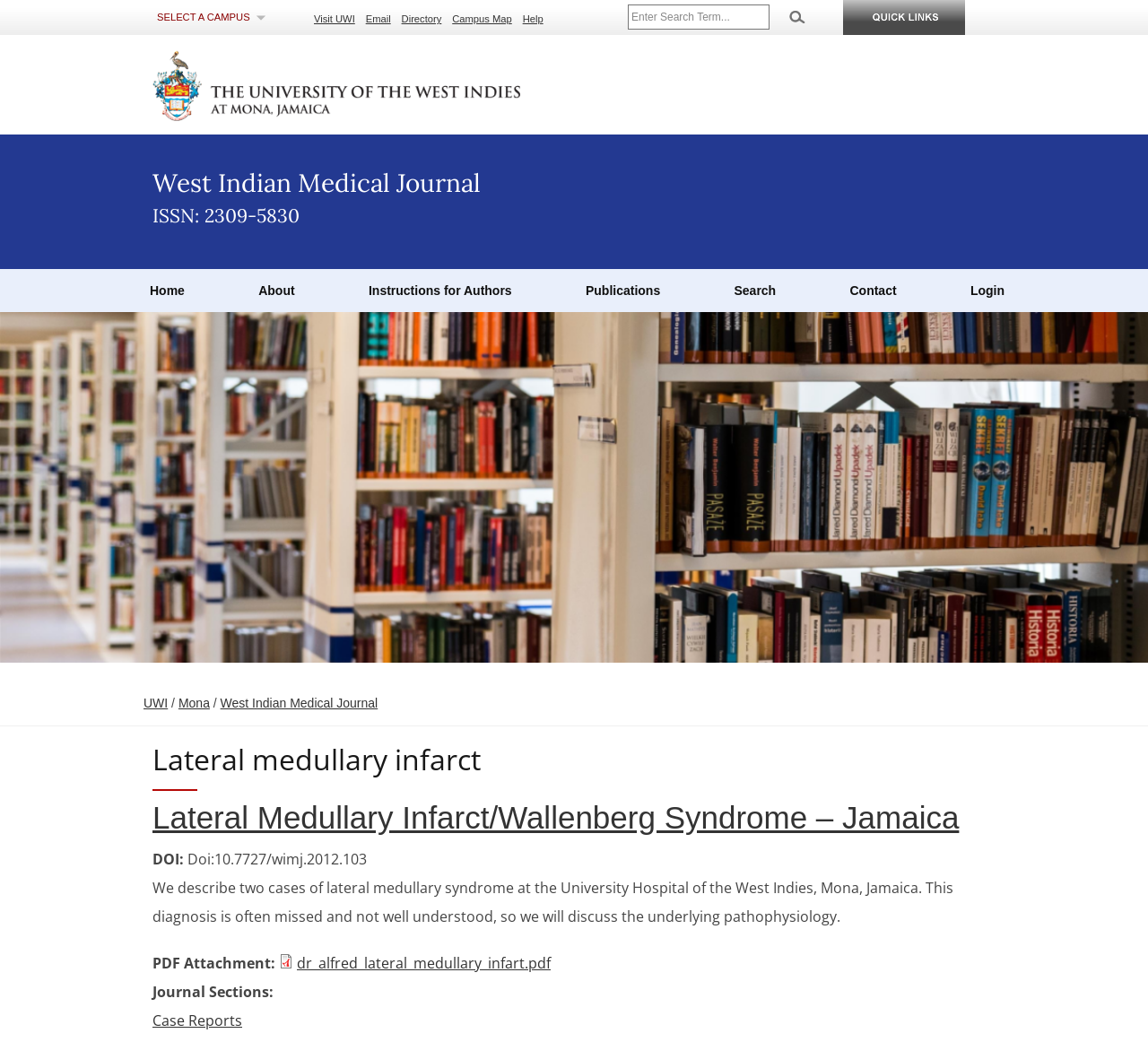Please identify the bounding box coordinates of the region to click in order to complete the task: "Go to the Home page". The coordinates must be four float numbers between 0 and 1, specified as [left, top, right, bottom].

[0.13, 0.271, 0.161, 0.287]